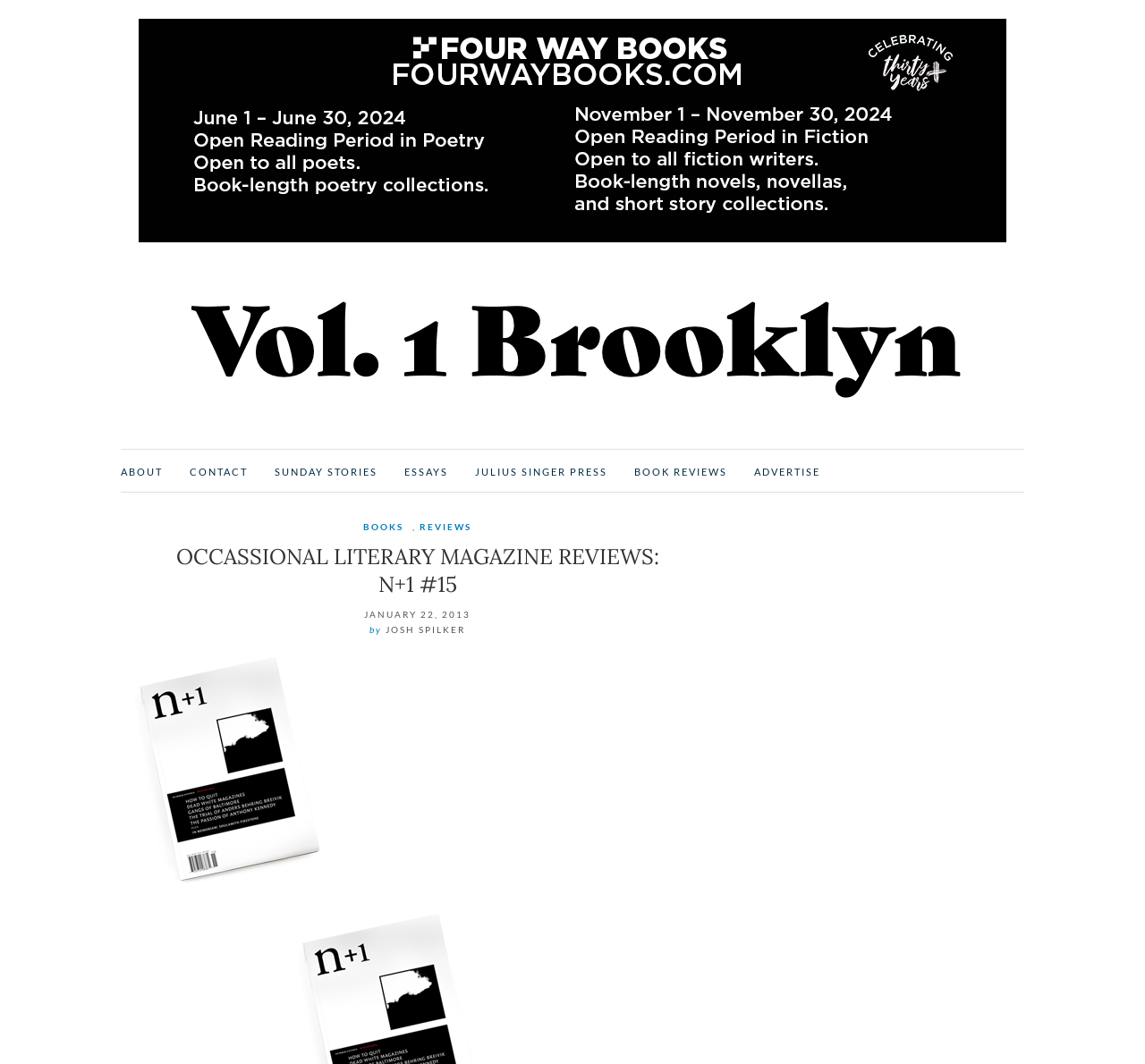Utilize the details in the image to thoroughly answer the following question: What is the issue number of the magazine being reviewed?

From the heading 'OCCASSIONAL LITERARY MAGAZINE REVIEWS: N+1 #15', I can see that the issue number of the magazine being reviewed is #15.